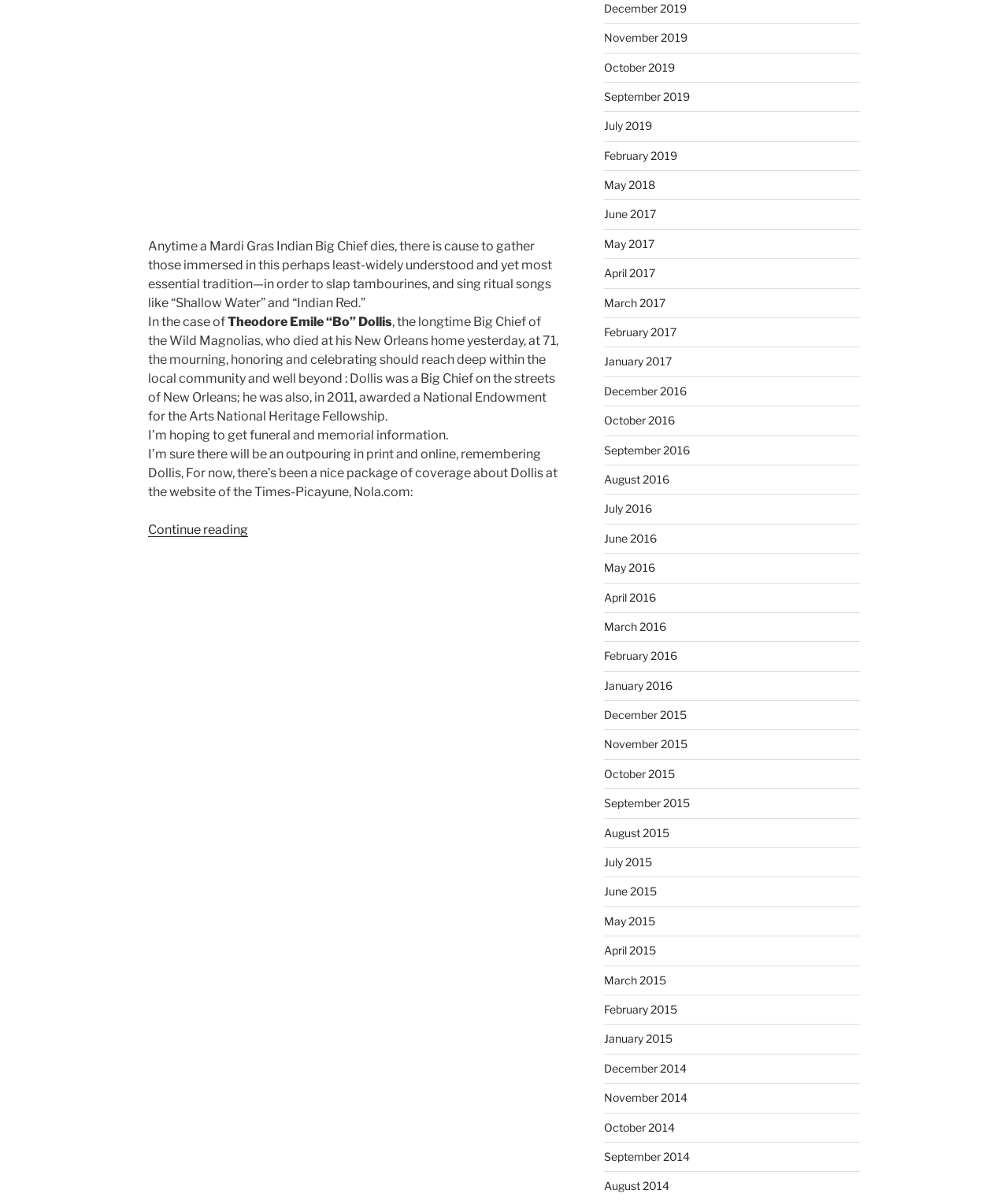Identify the bounding box coordinates for the element you need to click to achieve the following task: "View archives from December 2019". The coordinates must be four float values ranging from 0 to 1, formatted as [left, top, right, bottom].

[0.599, 0.001, 0.681, 0.012]